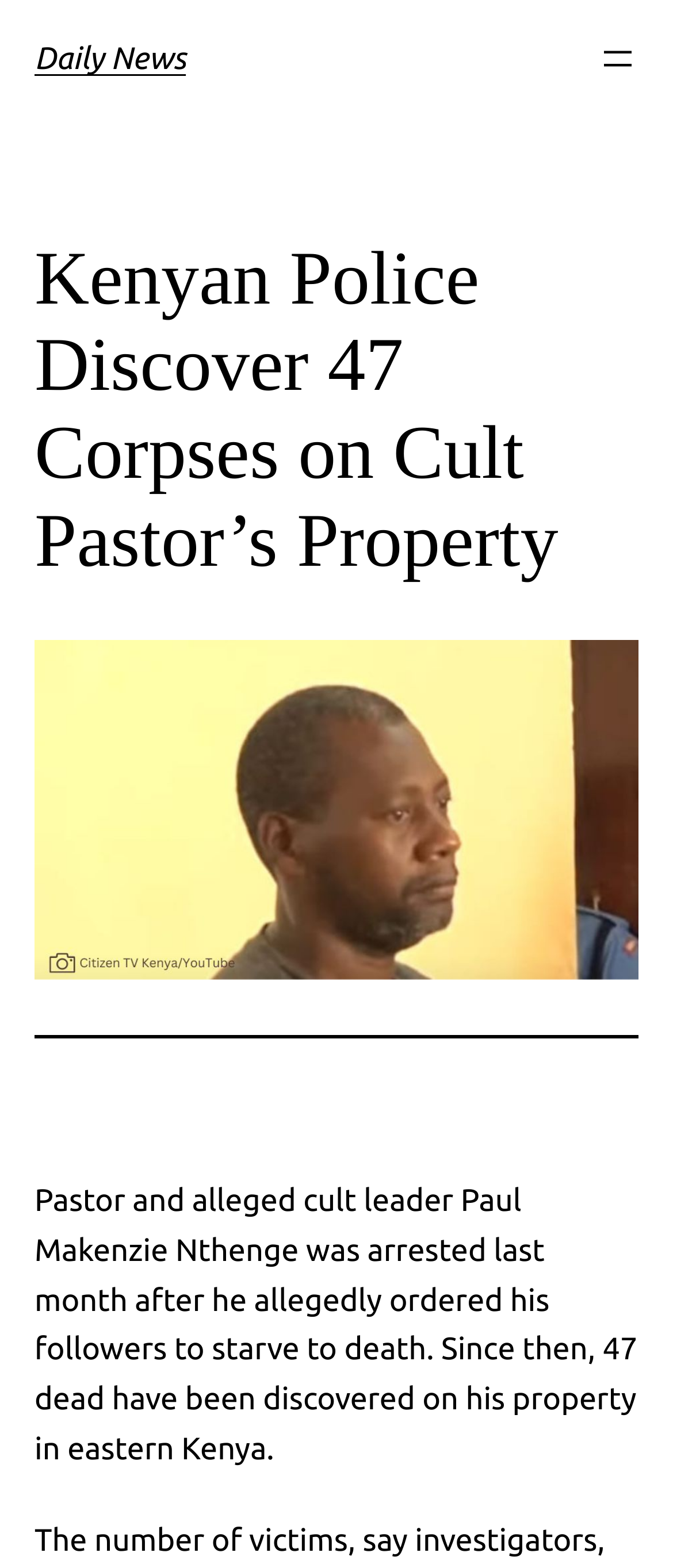Answer the following query concisely with a single word or phrase:
What was Paul Makenzie Nthenge alleged to have ordered his followers to do?

Starve to death